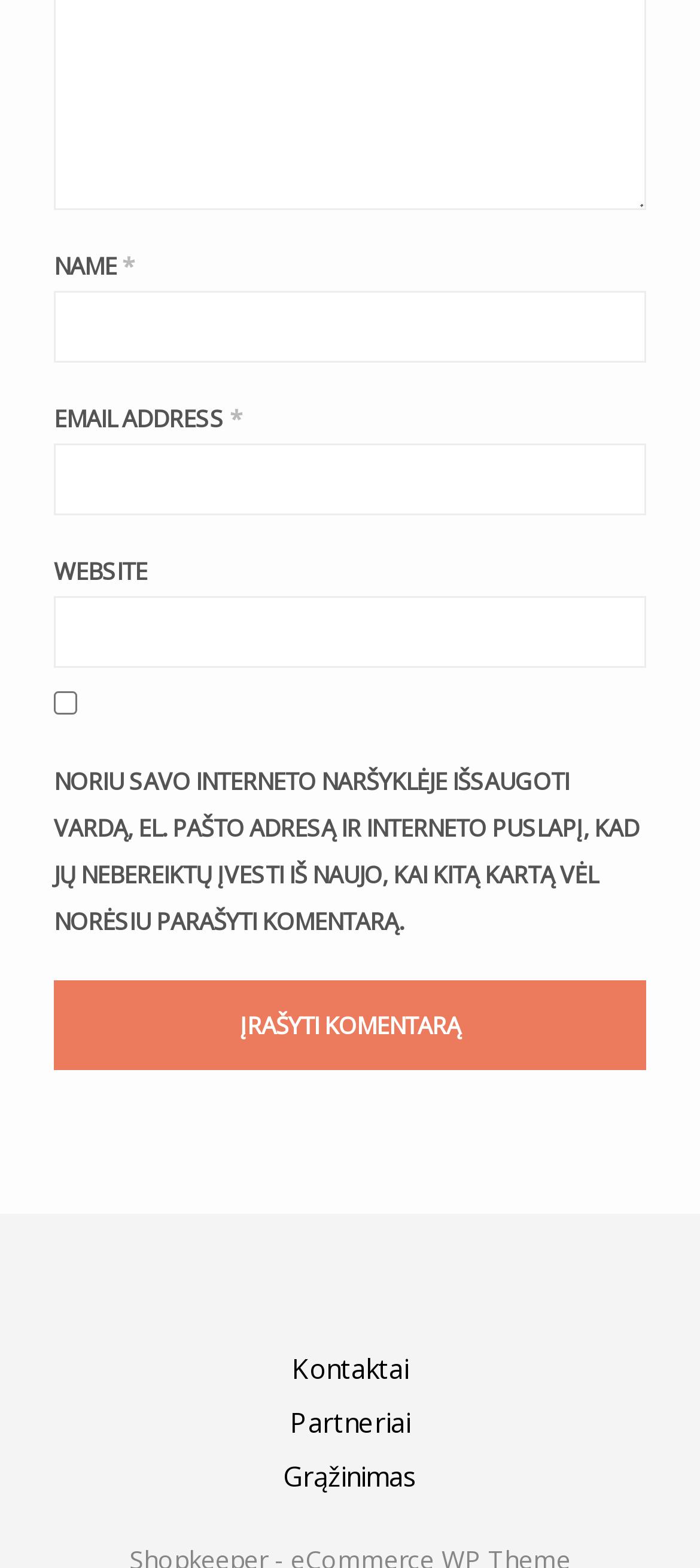Provide the bounding box coordinates for the area that should be clicked to complete the instruction: "Enter your name".

[0.077, 0.185, 0.923, 0.231]